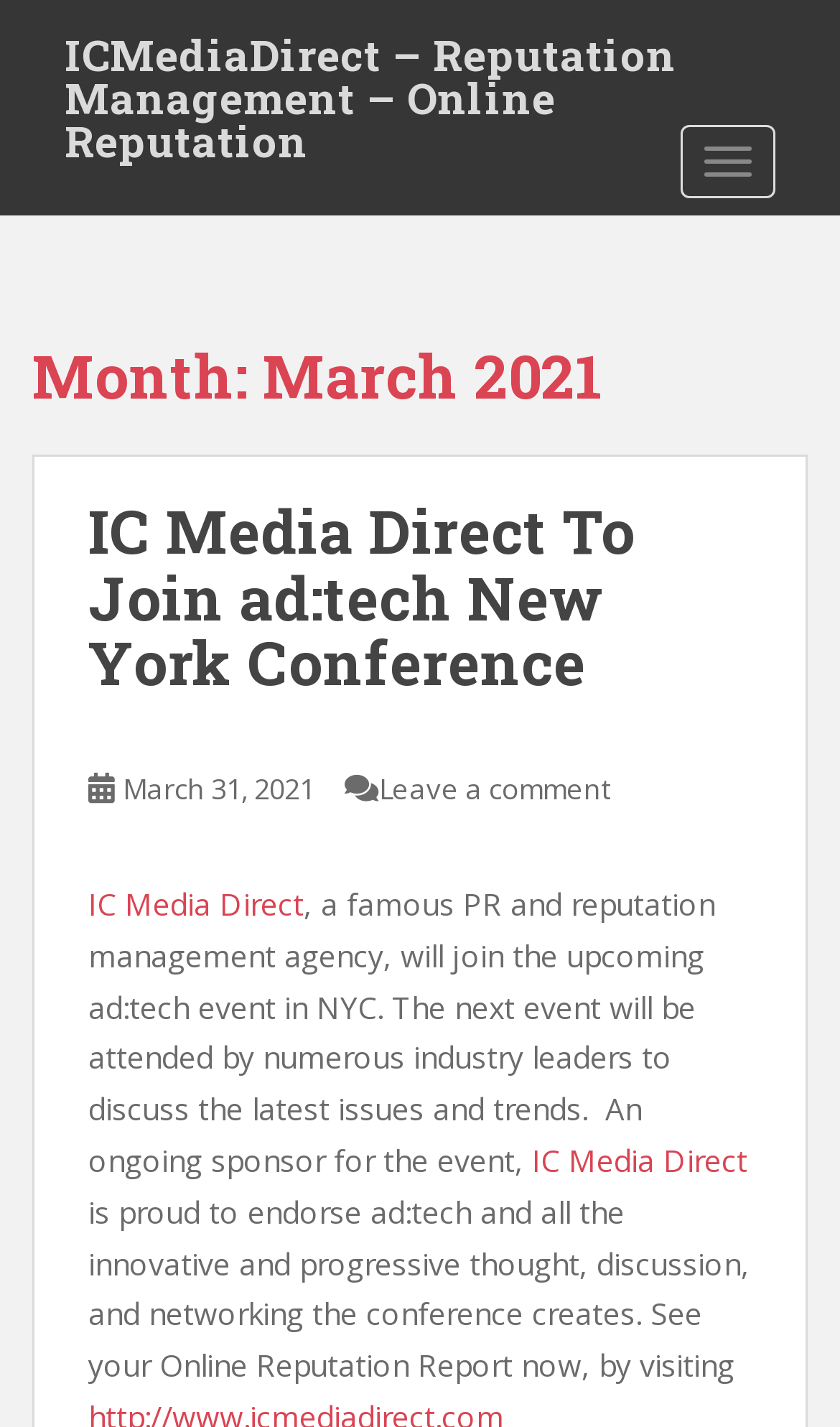Determine the main heading text of the webpage.

Month: March 2021